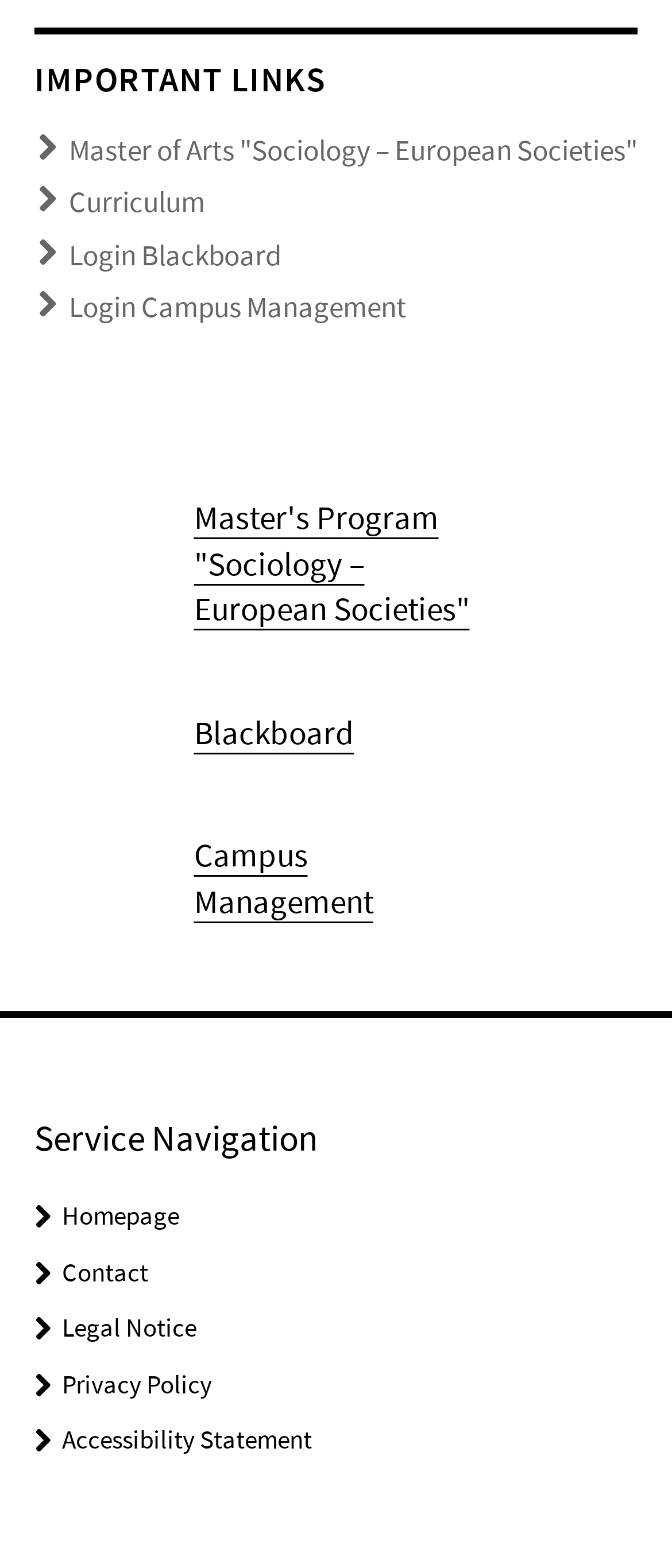Please find the bounding box coordinates of the section that needs to be clicked to achieve this instruction: "Visit the home page".

None